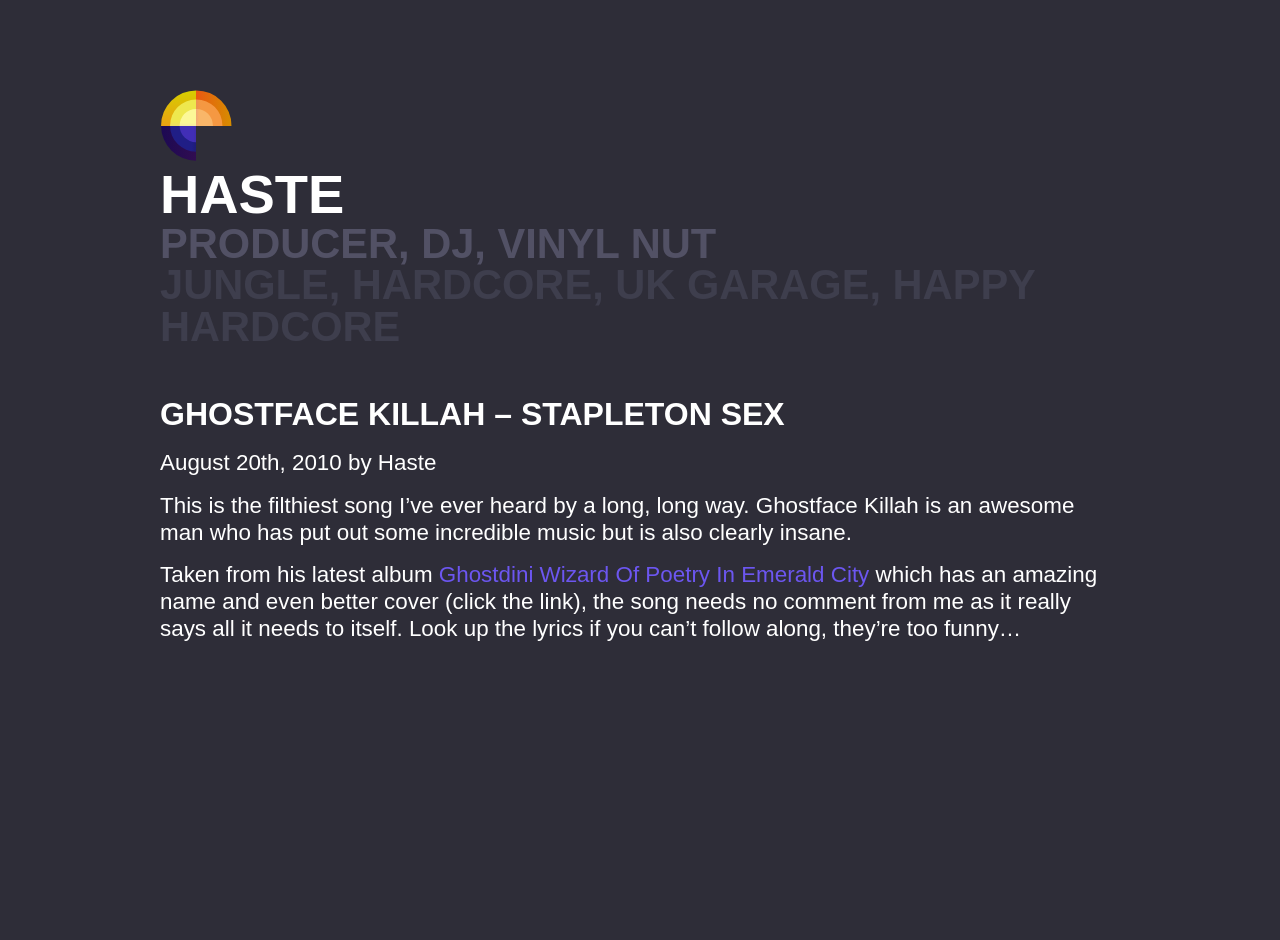Given the content of the image, can you provide a detailed answer to the question?
What genre of music does Haste produce?

The answer can be found in the heading element 'PRODUCER, DJ, VINYL NUT JUNGLE, HARDCORE, UK GARAGE, HAPPY HARDCORE' which is located below the producer's name, indicating that Haste produces music in the genres of Jungle, Hardcore, UK Garage, and Happy Hardcore.